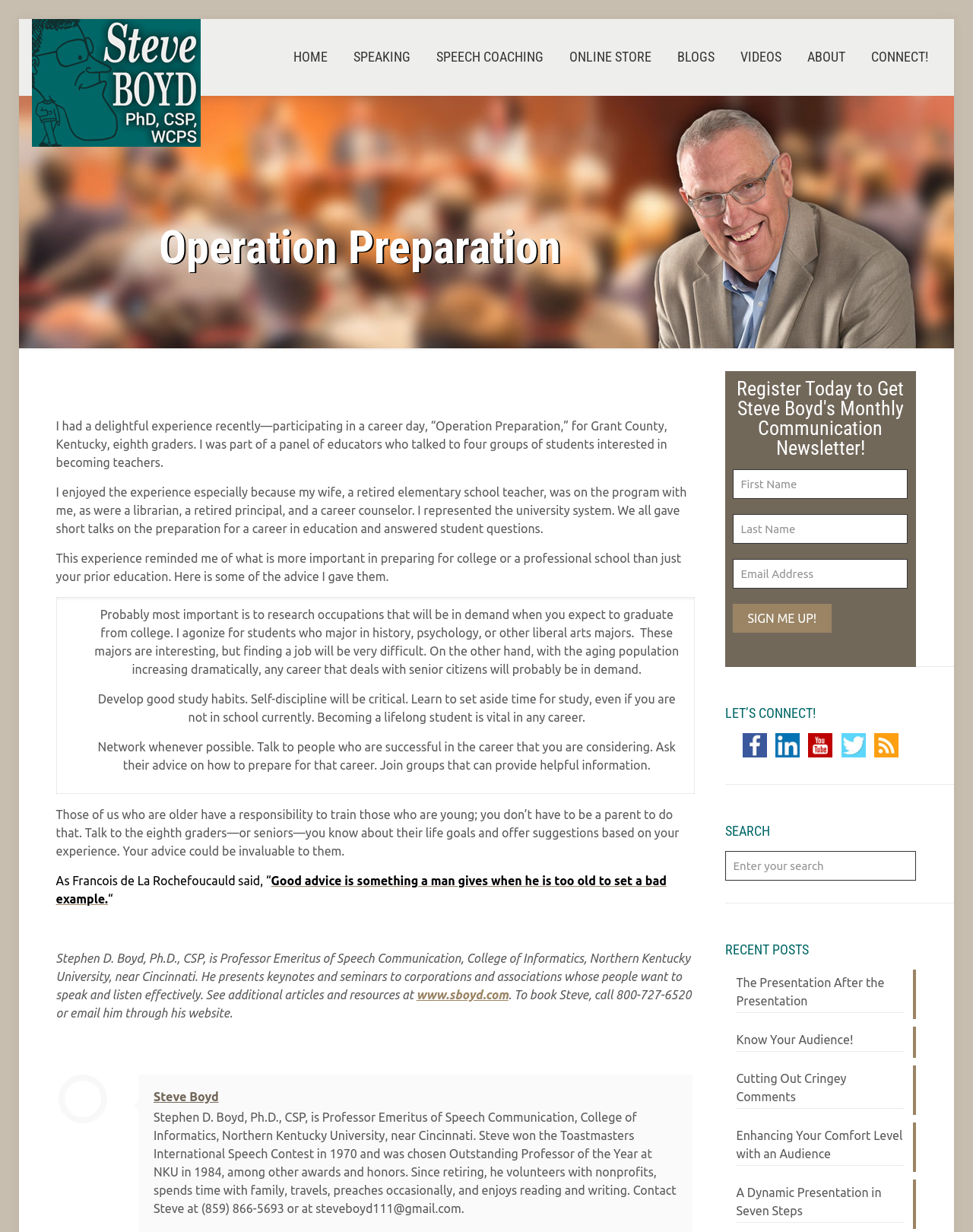Please find the bounding box coordinates for the clickable element needed to perform this instruction: "Follow Steve Boyd on Facebook".

[0.763, 0.606, 0.788, 0.617]